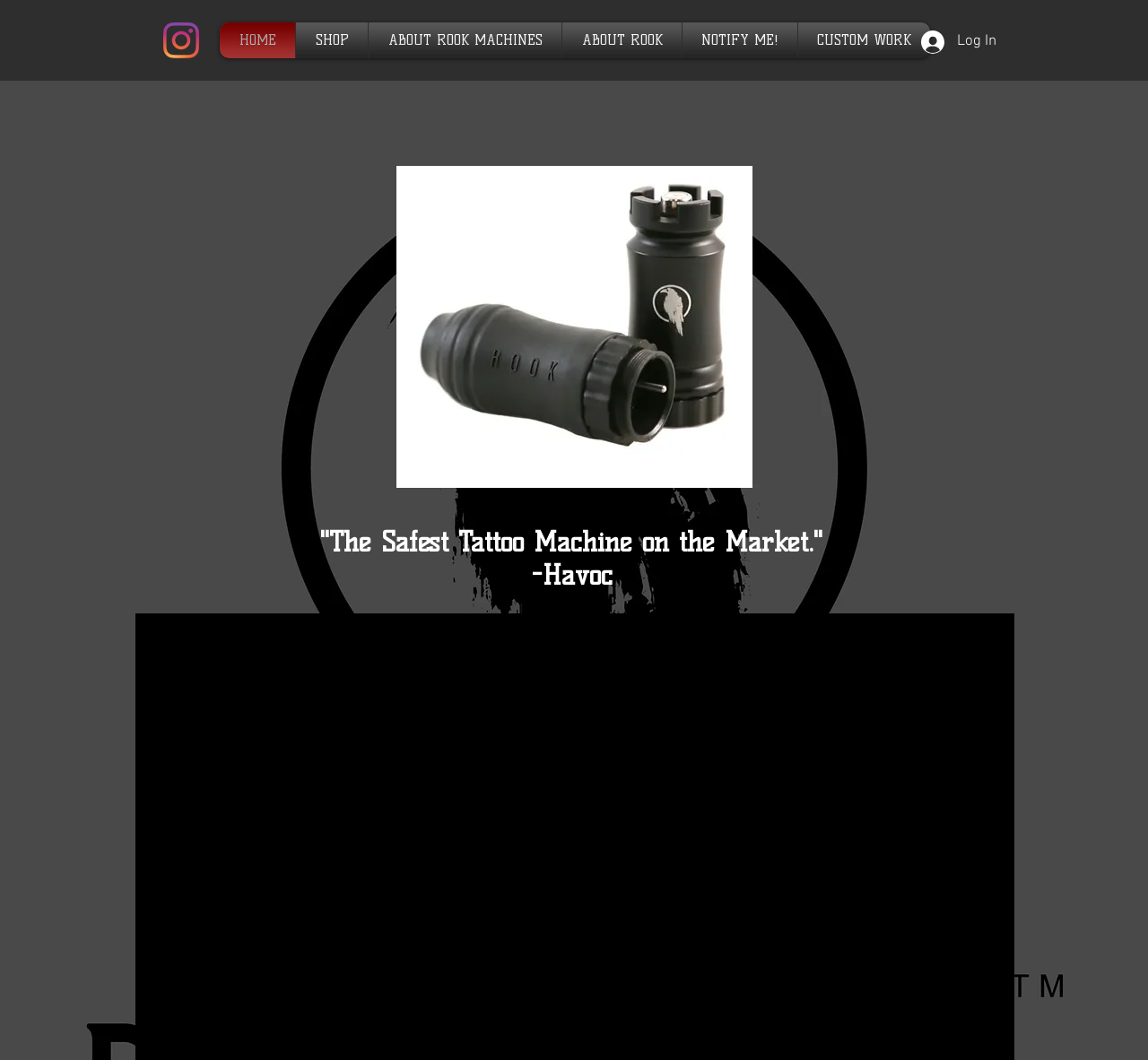Determine the title of the webpage and give its text content.

"The Safest Tattoo Machine on the Market."
-Havoc